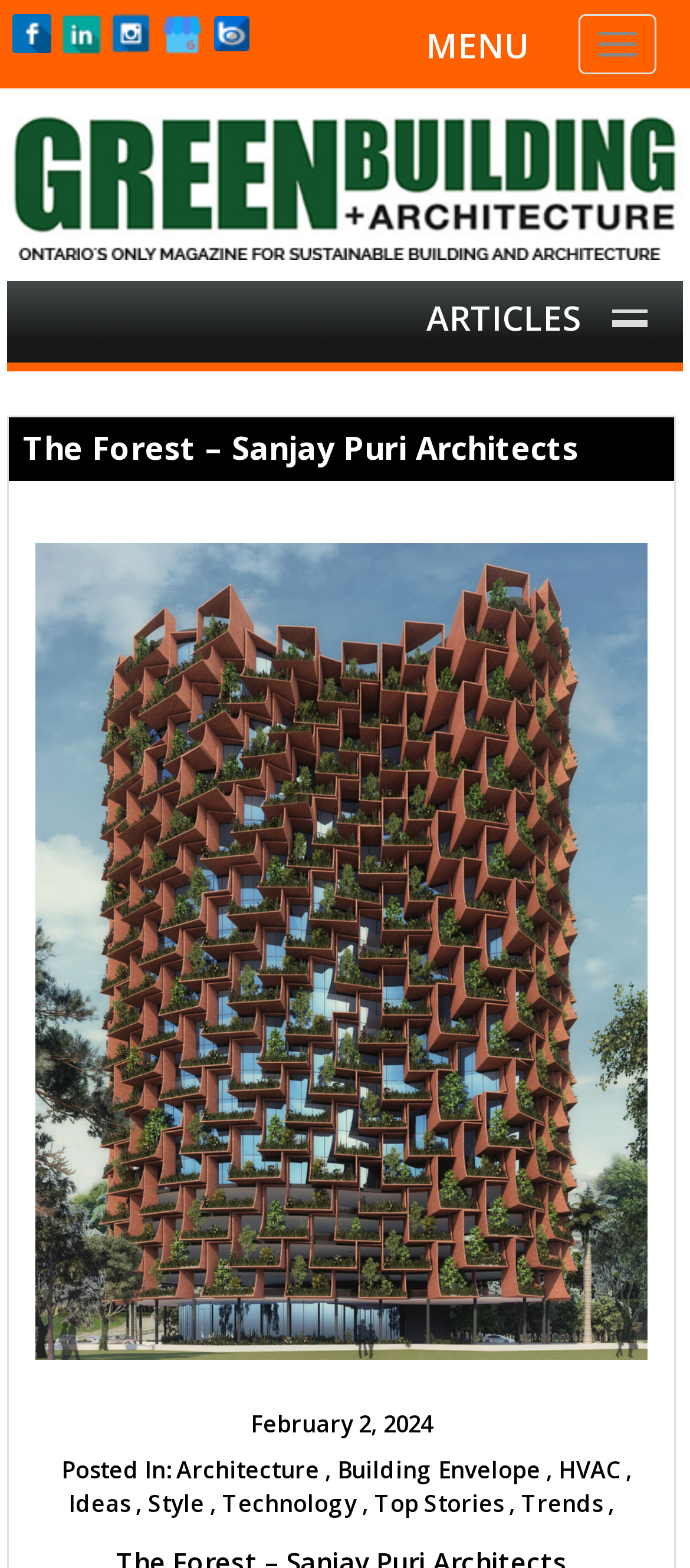Locate the bounding box coordinates of the clickable region to complete the following instruction: "Toggle navigation."

[0.839, 0.009, 0.952, 0.047]